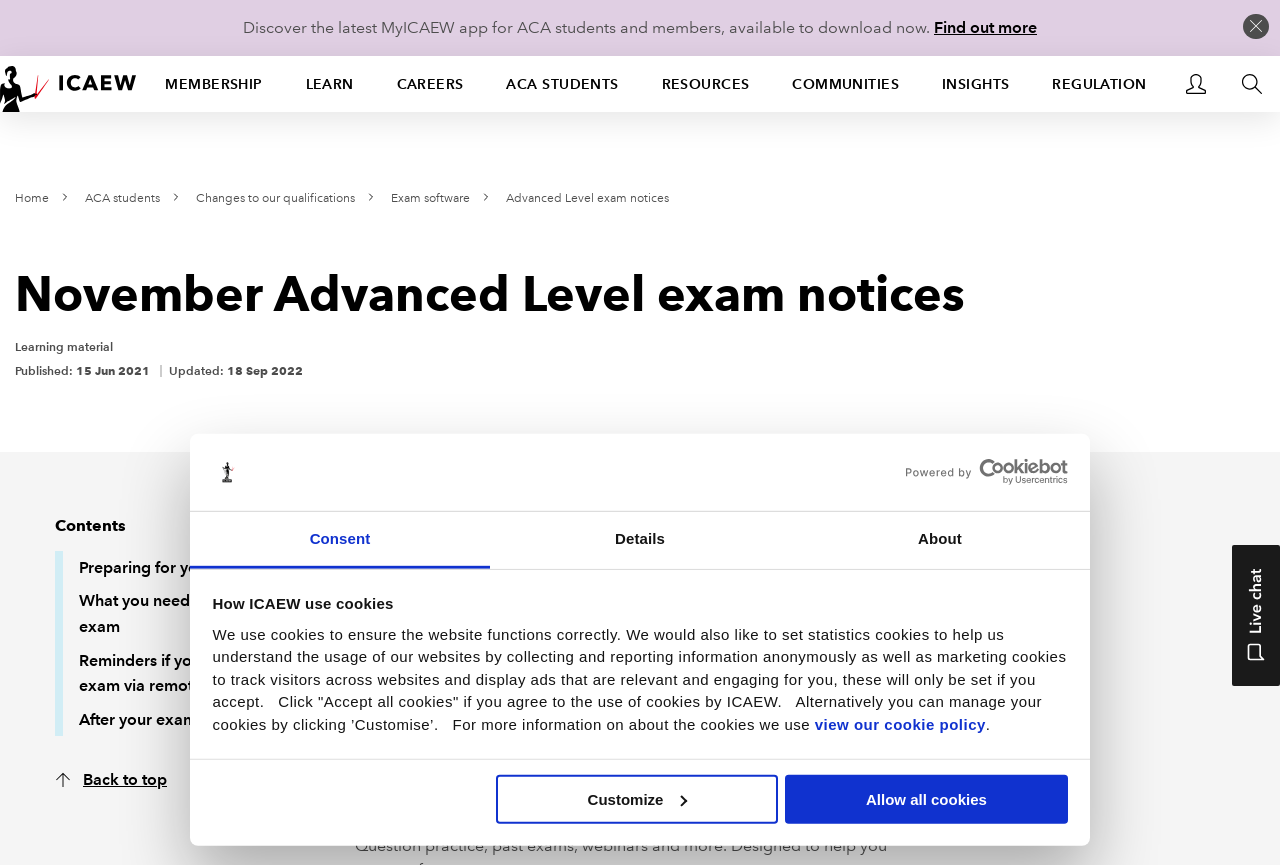Provide the bounding box coordinates, formatted as (top-left x, top-left y, bottom-right x, bottom-right y), with all values being floating point numbers between 0 and 1. Identify the bounding box of the UI element that matches the description: Preparing for your exam

[0.062, 0.637, 0.202, 0.676]